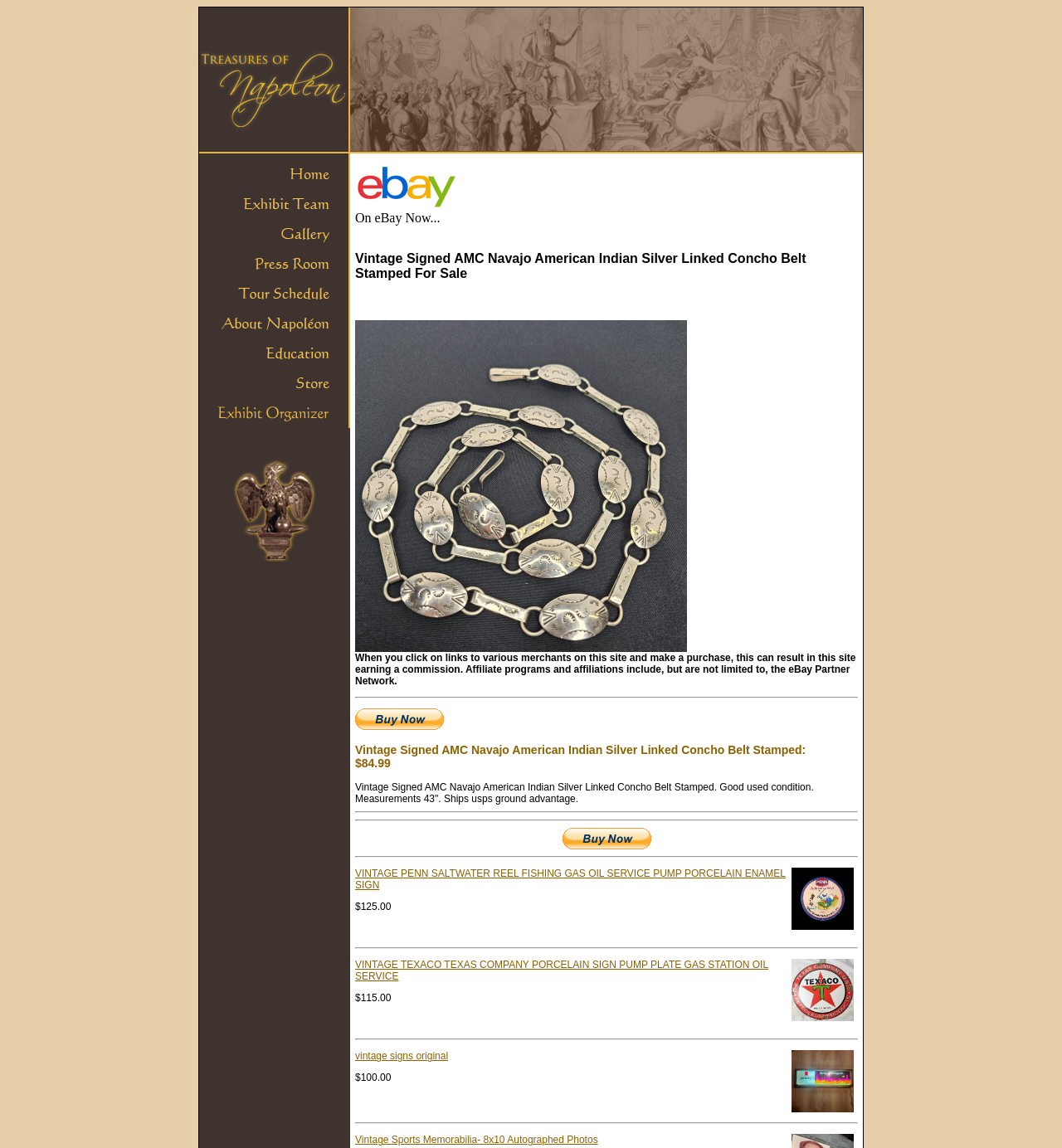Provide a thorough description of this webpage.

This webpage appears to be an online marketplace or auction site, featuring a vintage signed AMC Navajo American Indian silver linked concho belt stamped for sale. At the top of the page, there is a navigation bar with a link to "Napoleon - An Intimate Portrait" on the left side, accompanied by an image of the same title.

Below the navigation bar, there is a main content section that displays the product information. The product title, "Vintage Signed AMC Navajo American Indian Silver Linked Concho Belt Stamped For Sale," is prominently displayed in a large font size. The product description is provided in a paragraph, stating that the item is in good used condition, measuring 43 inches, and ships via USPS ground advantage.

On the right side of the product description, there are several links to other products or merchants, including "Buy Now" buttons with accompanying images. These links are stacked vertically, with horizontal separators in between.

Further down the page, there are several other product listings, each featuring an image, title, and price. These listings include vintage items such as a Penn Saltwater Reel fishing gas oil service pump porcelain enamel sign, a Vintage Texaco Texas Company porcelain sign pump plate gas station oil service, and vintage signs original. Each listing has a "Buy Now" button and is separated from the others by horizontal lines.

Overall, the webpage has a cluttered layout with multiple elements competing for attention. However, the main product information is clearly displayed, and the other product listings are organized in a consistent manner.